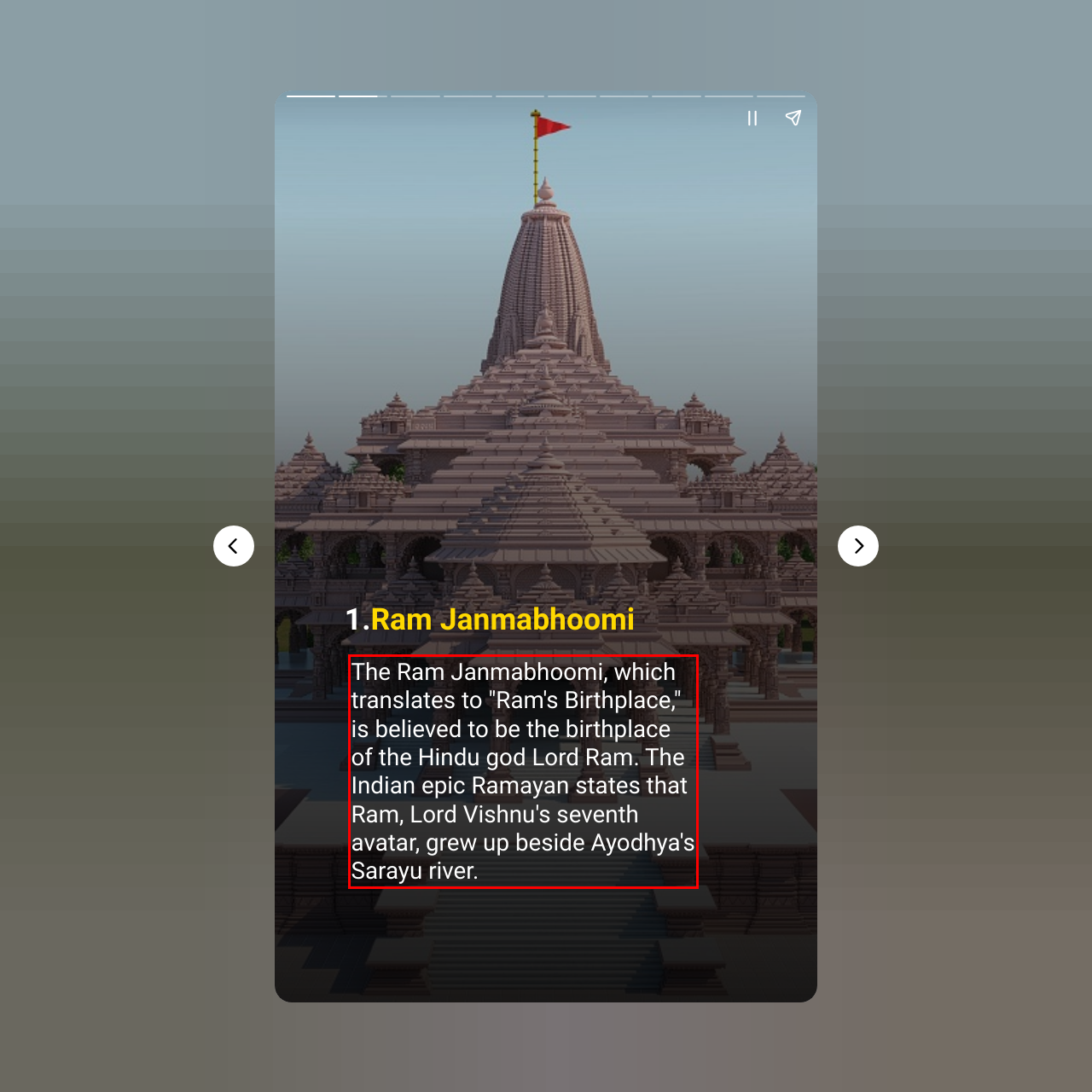In the screenshot of the webpage, find the red bounding box and perform OCR to obtain the text content restricted within this red bounding box.

The Ram Janmabhoomi, which translates to "Ram's Birthplace," is believed to be the birthplace of the Hindu god Lord Ram. The Indian epic Ramayan states that Ram, Lord Vishnu's seventh avatar, grew up beside Ayodhya's Sarayu river.